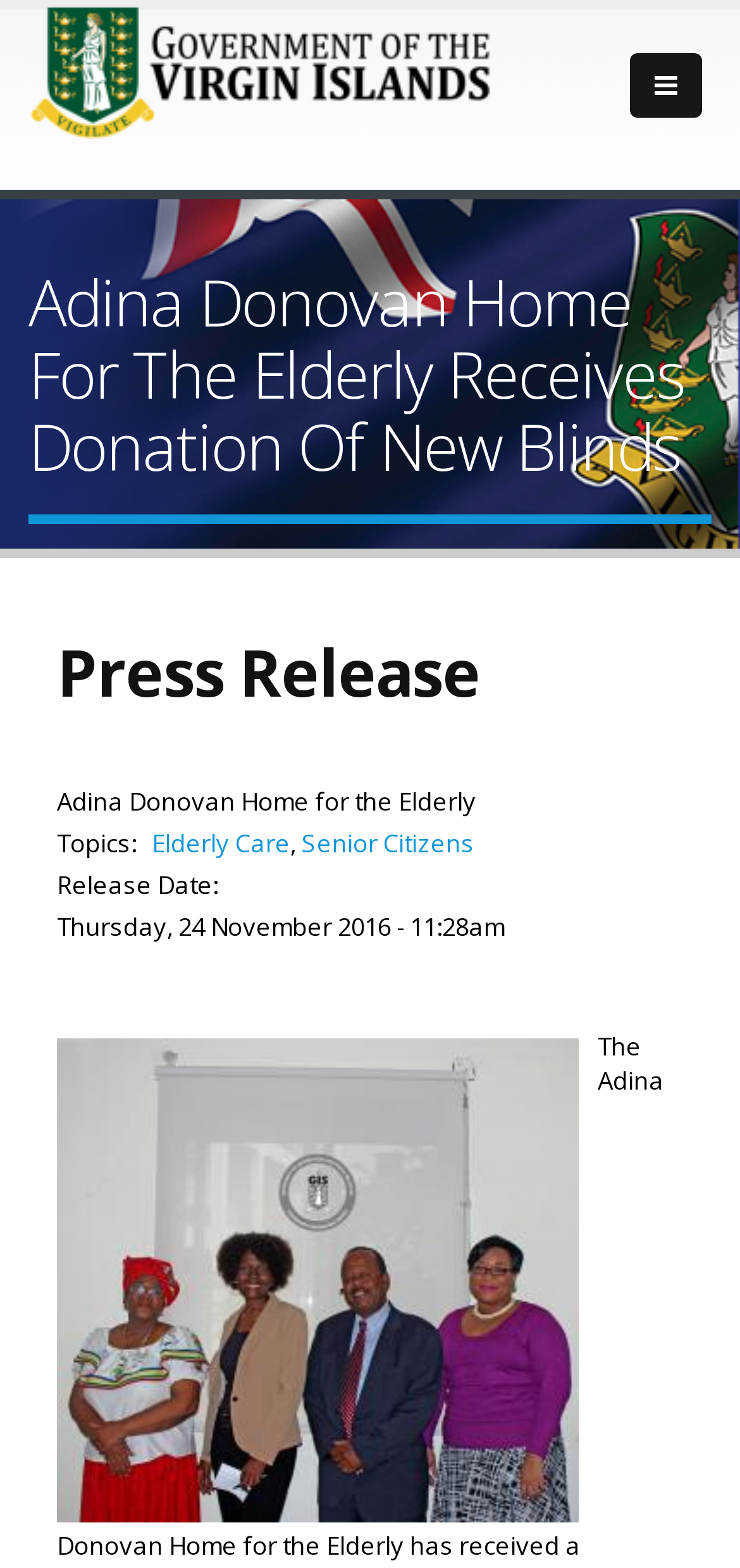Given the element description, predict the bounding box coordinates in the format (top-left x, top-left y, bottom-right x, bottom-right y). Make sure all values are between 0 and 1. Here is the element description: title="Home"

[0.038, 0.006, 0.672, 0.074]